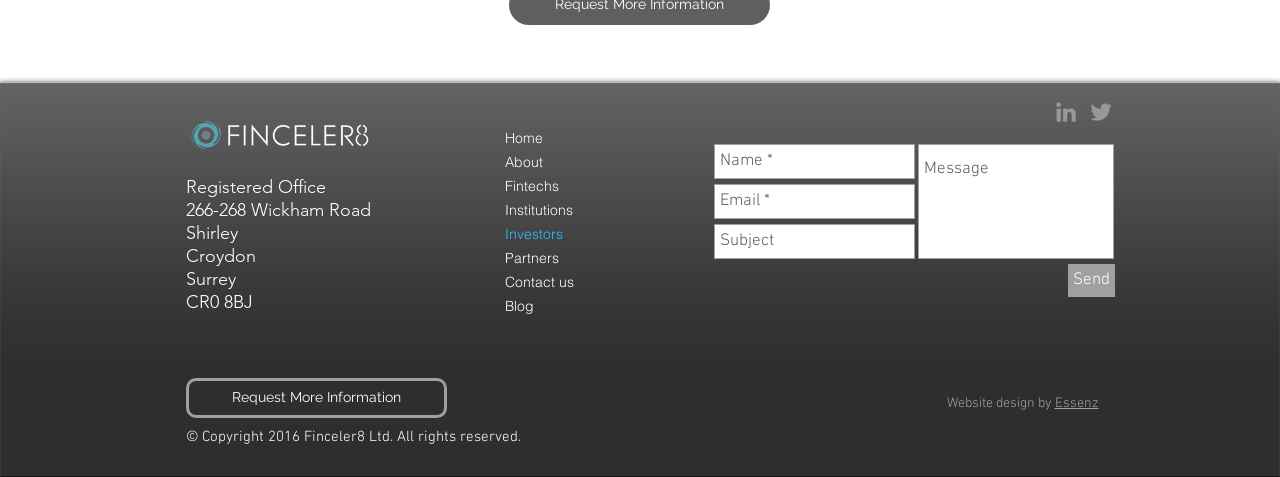Pinpoint the bounding box coordinates of the element to be clicked to execute the instruction: "Click the Send button".

[0.834, 0.553, 0.871, 0.623]